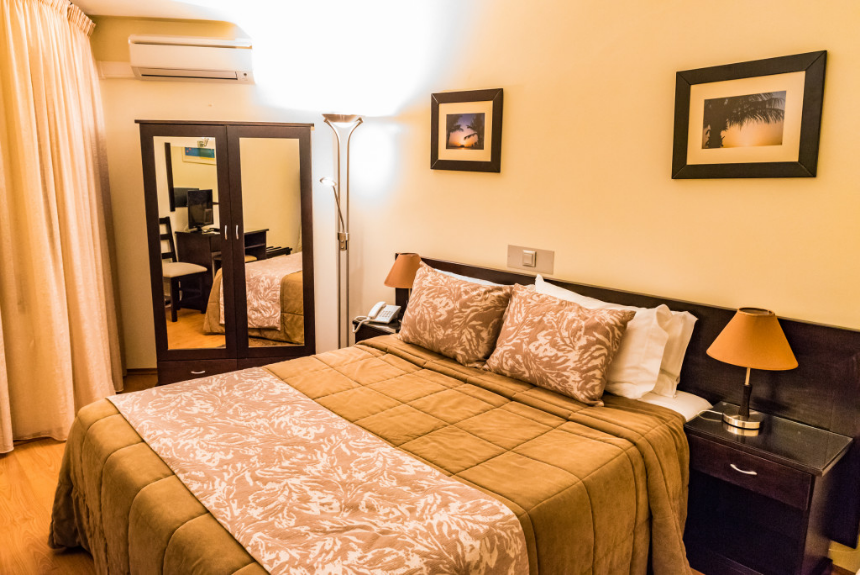What is the purpose of the small desk?
Based on the image, respond with a single word or phrase.

For a traveler